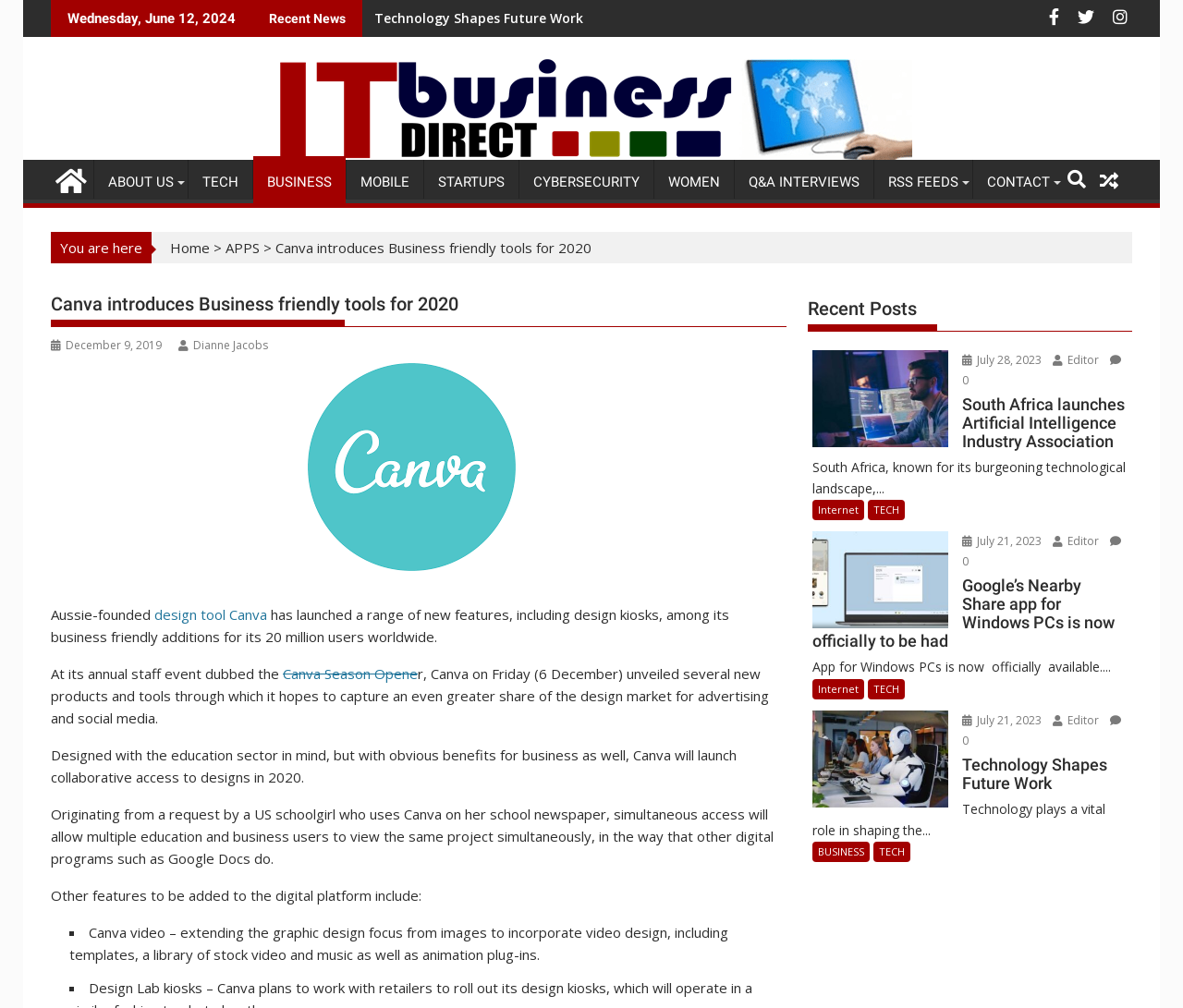What is the topic of the article below the main article?
Please provide a single word or phrase based on the screenshot.

Artificial Intelligence